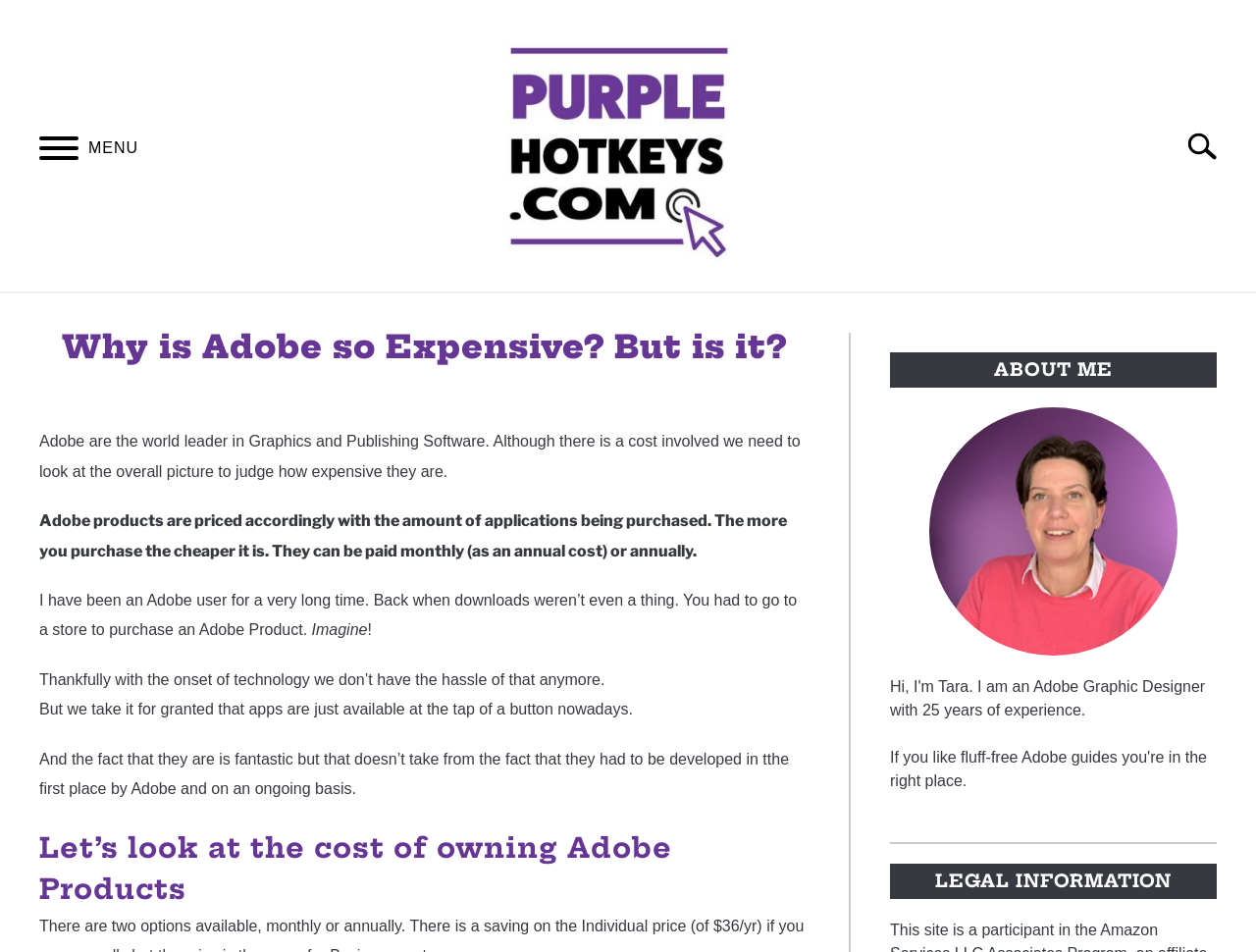Find the bounding box coordinates of the element to click in order to complete the given instruction: "Go to the home page."

[0.217, 0.328, 0.3, 0.376]